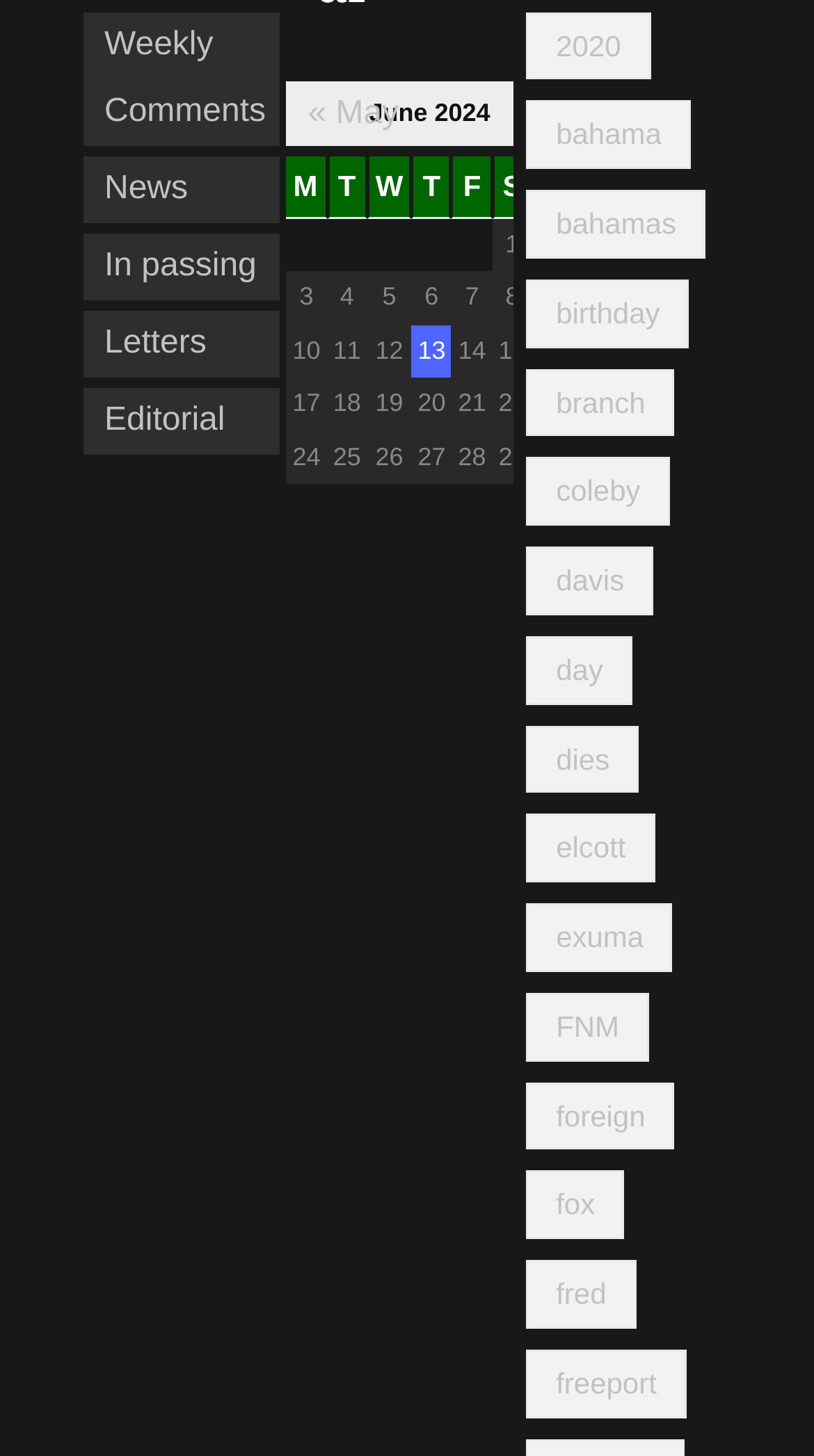Please identify the bounding box coordinates of the area I need to click to accomplish the following instruction: "View posts published on June 2, 2024".

[0.671, 0.155, 0.688, 0.183]